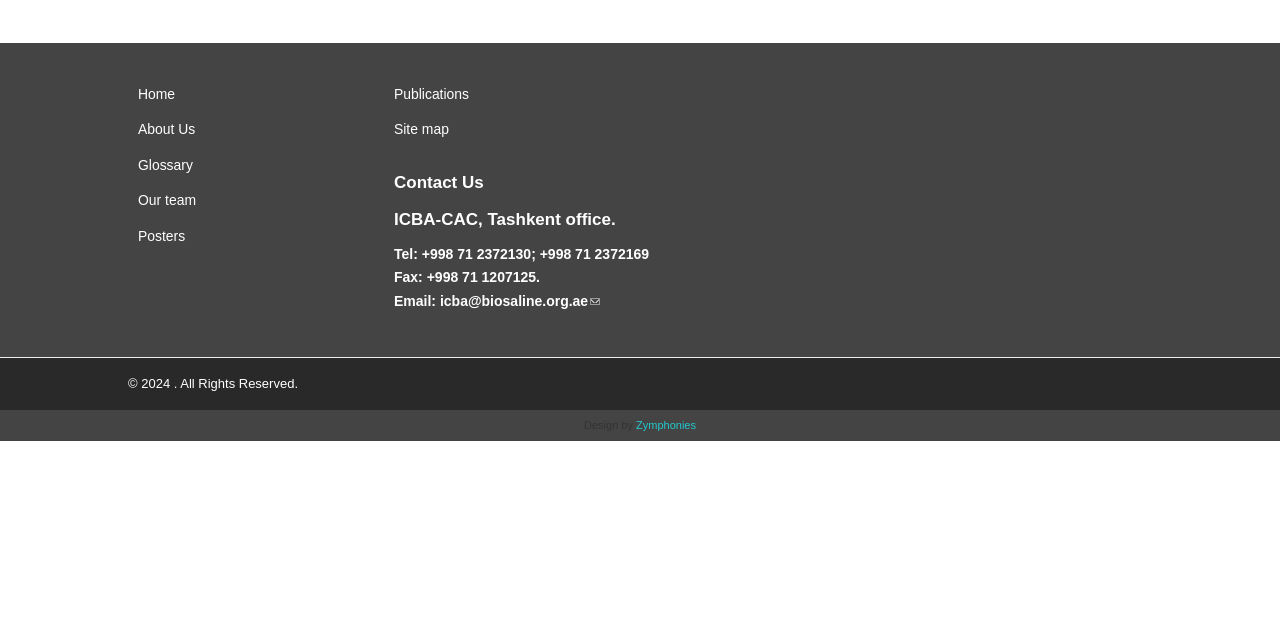Provide the bounding box coordinates, formatted as (top-left x, top-left y, bottom-right x, bottom-right y), with all values being floating point numbers between 0 and 1. Identify the bounding box of the UI element that matches the description: Site map

[0.308, 0.189, 0.351, 0.214]